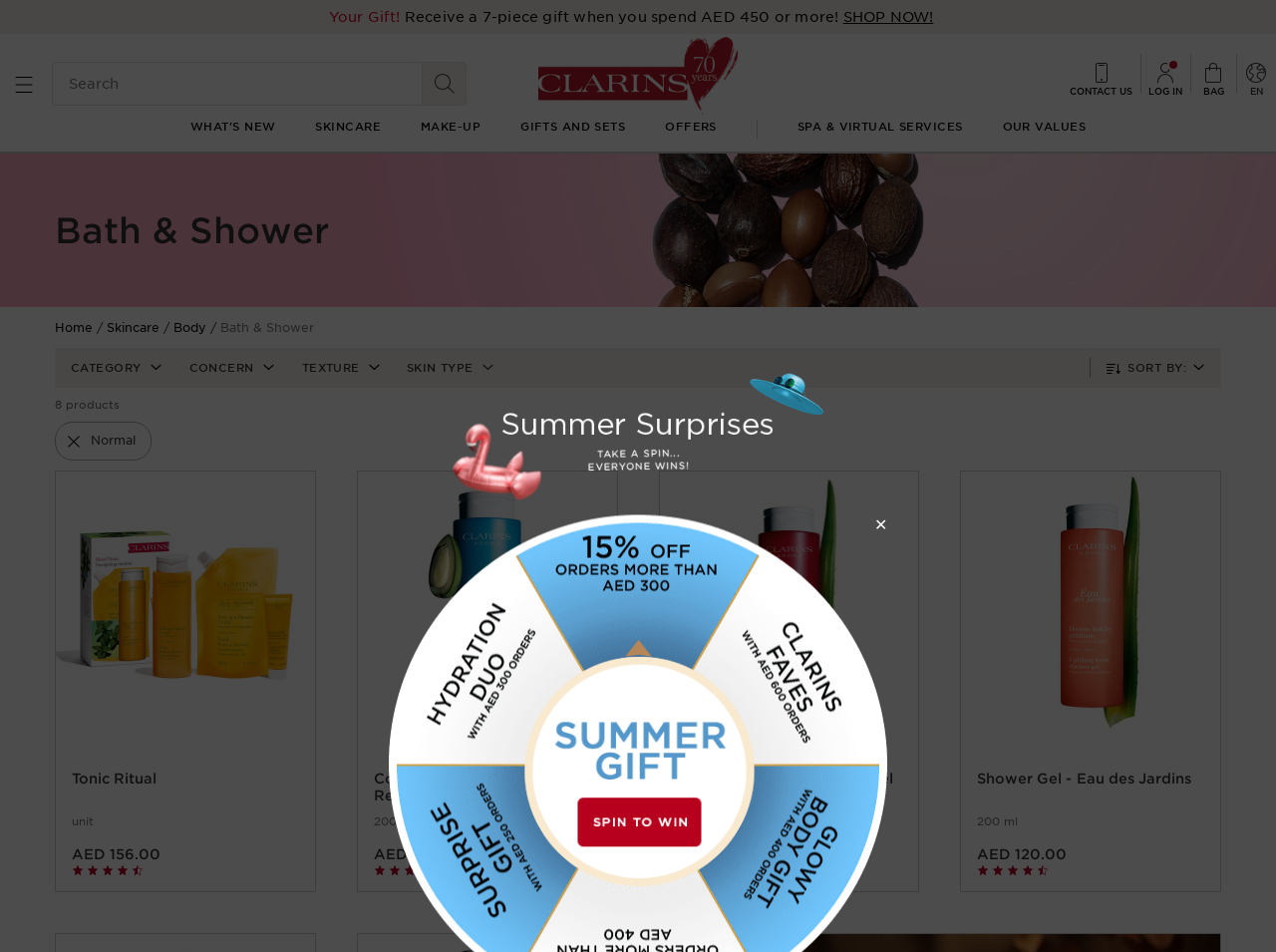Identify the primary heading of the webpage and provide its text.

Bath & Shower